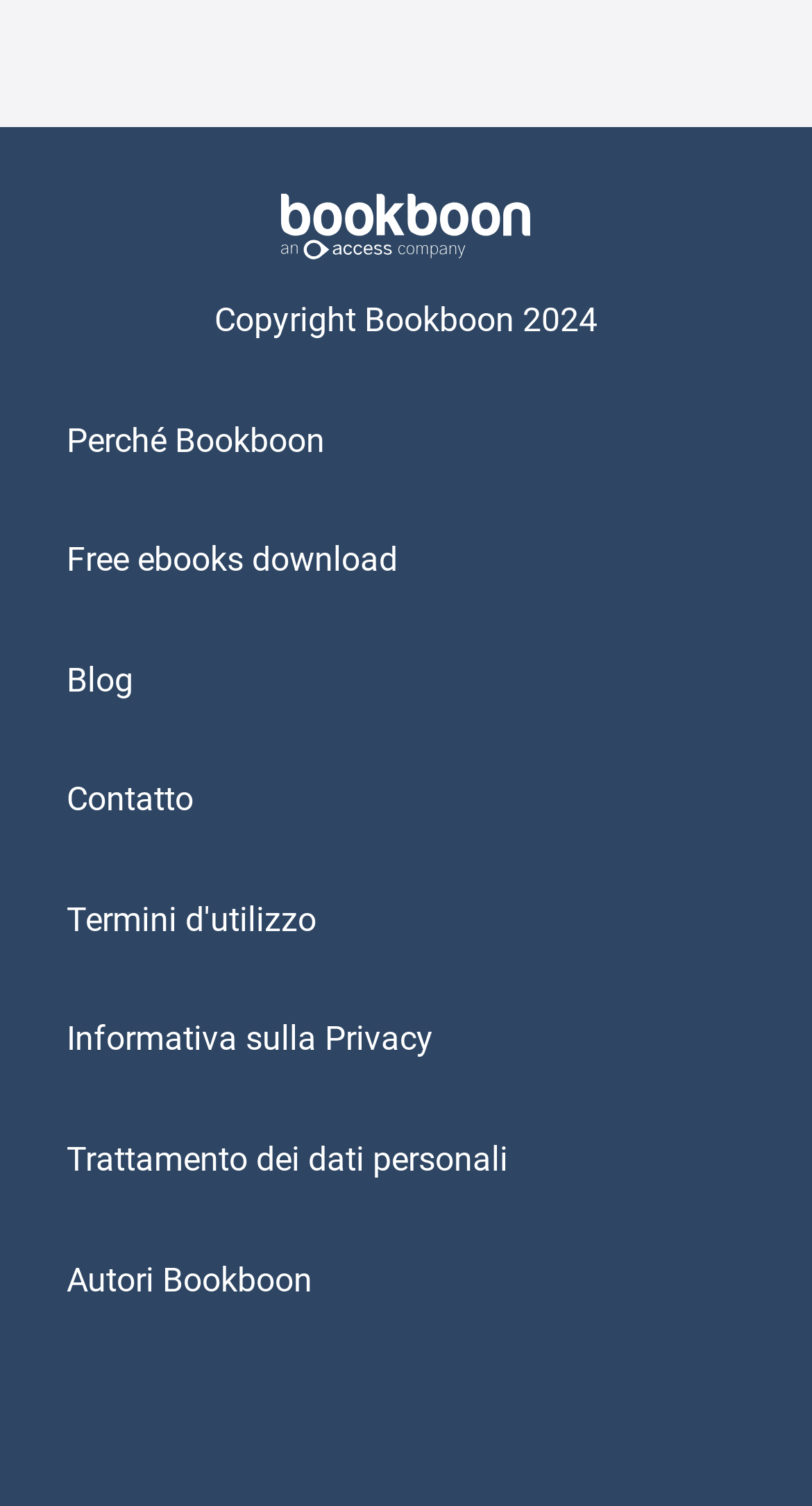Can you find the bounding box coordinates for the element that needs to be clicked to execute this instruction: "Go to the 'Blog' section"? The coordinates should be given as four float numbers between 0 and 1, i.e., [left, top, right, bottom].

[0.082, 0.438, 0.164, 0.464]